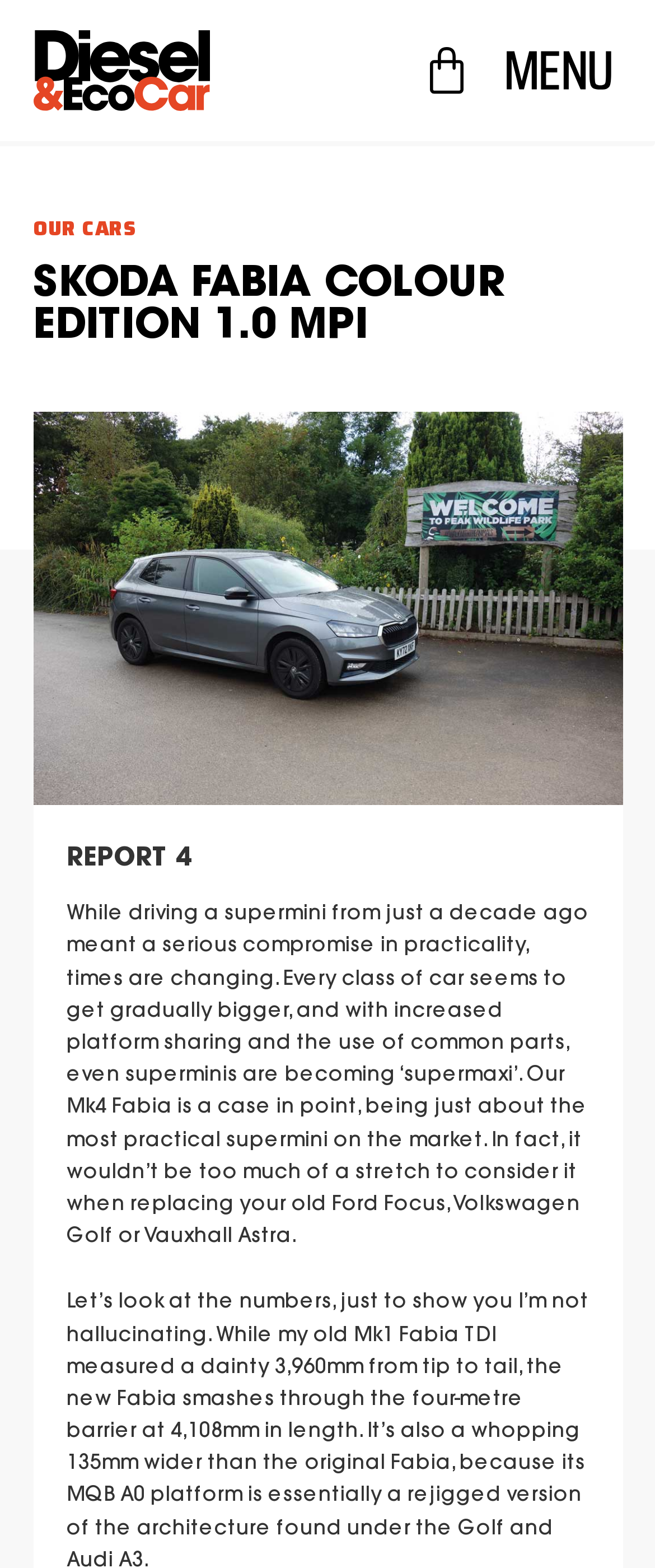What is the main topic of the report?
Provide a concise answer using a single word or phrase based on the image.

Practicality of supermini cars